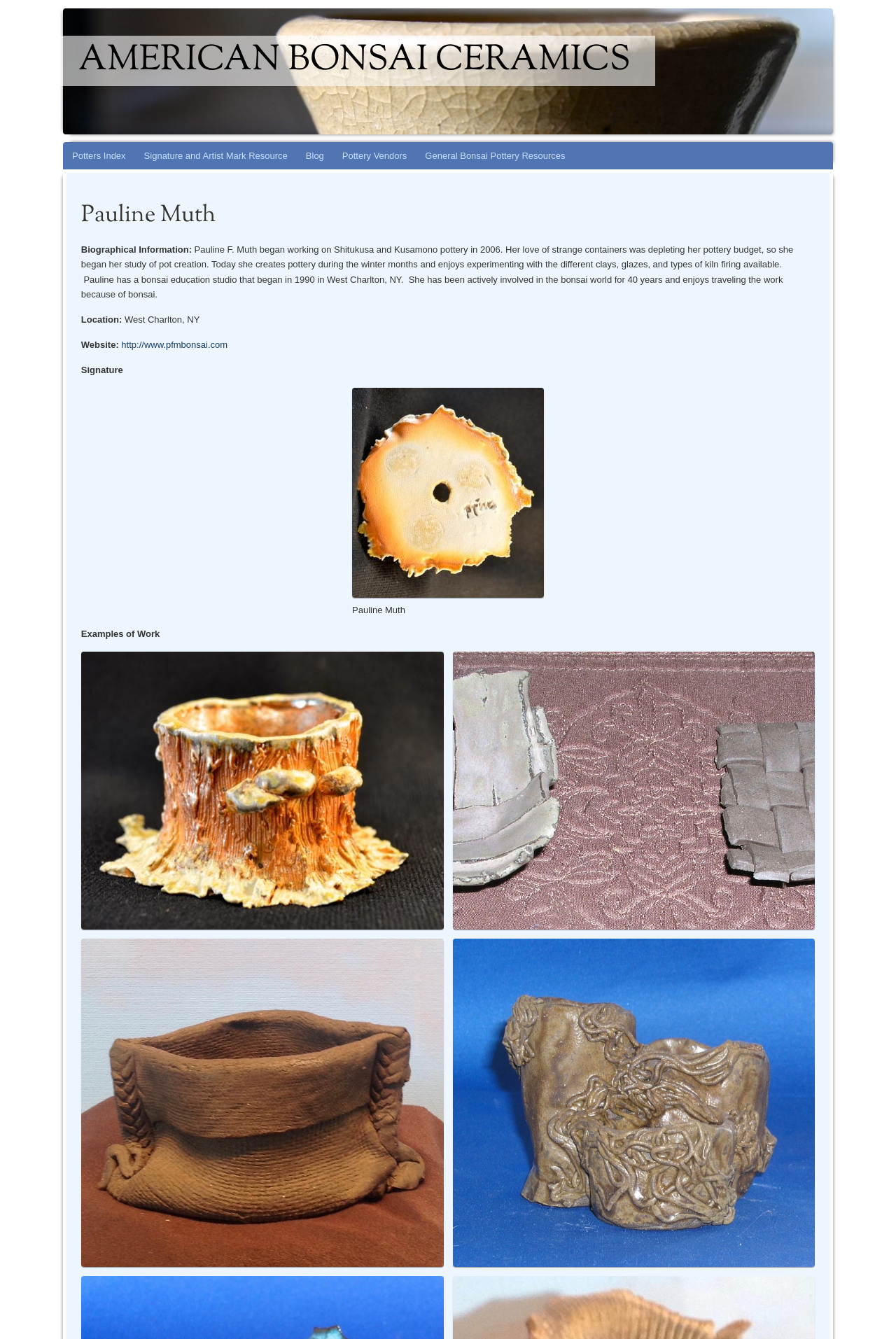Respond concisely with one word or phrase to the following query:
Where is Pauline Muth's bonsai education studio located?

West Charlton, NY